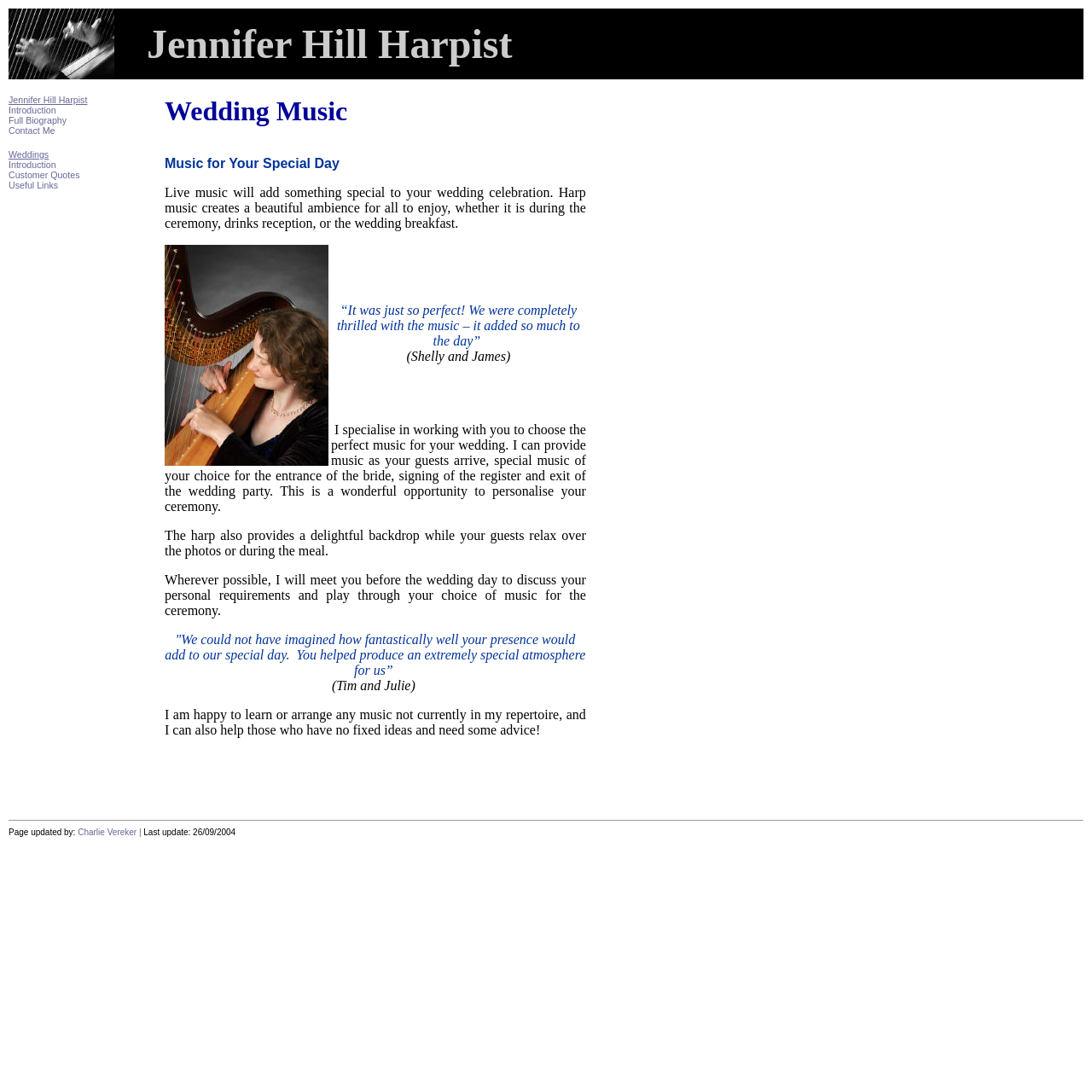Can the harpist learn or arrange music not currently in her repertoire?
Please provide a detailed answer to the question.

The harpist can learn or arrange music not currently in her repertoire, as mentioned in the text 'I am happy to learn or arrange any music not currently in my repertoire, and I can also help those who have no fixed ideas and need some advice!'.